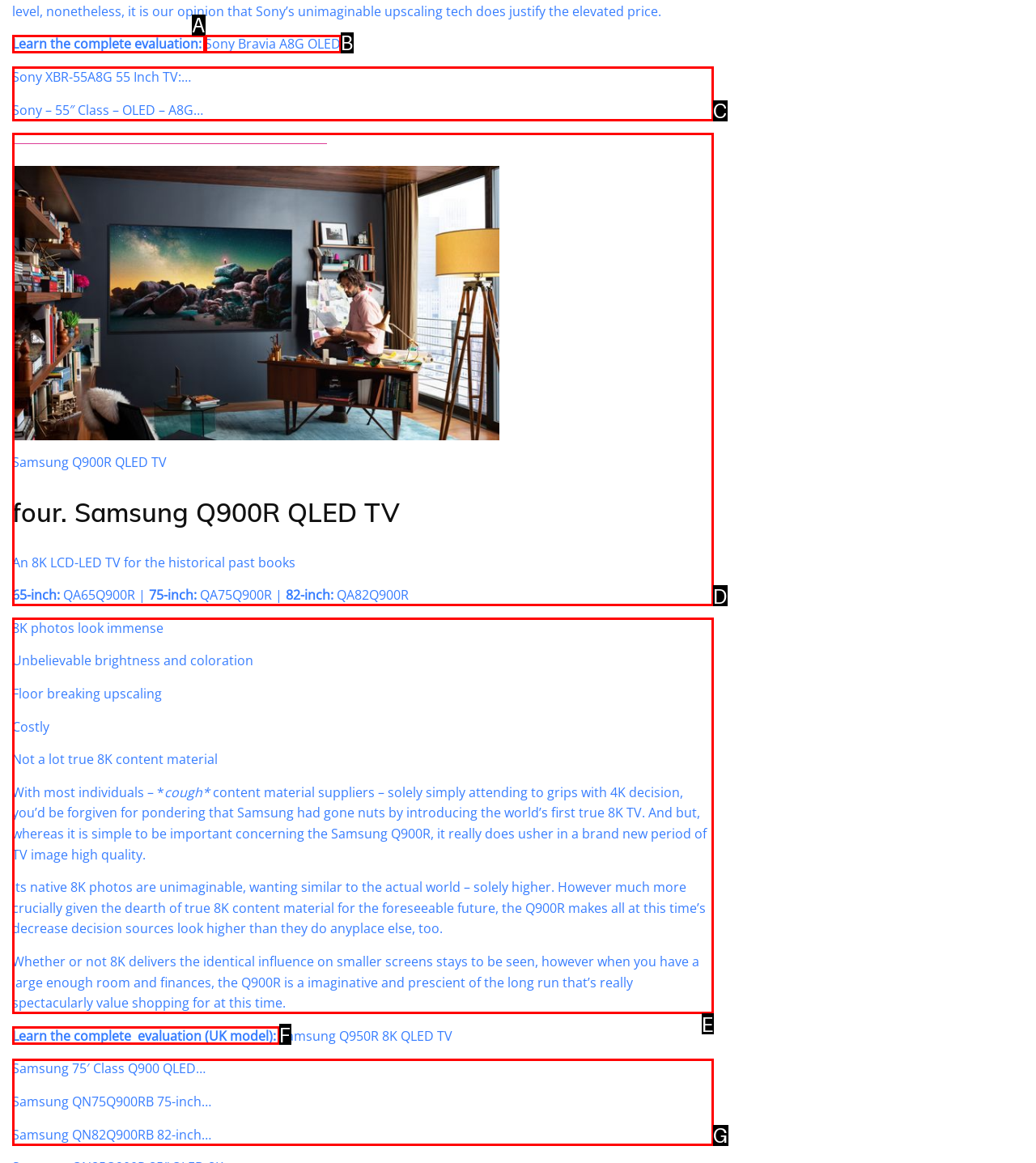Match the description: Learn the complete evaluation: to the correct HTML element. Provide the letter of your choice from the given options.

A